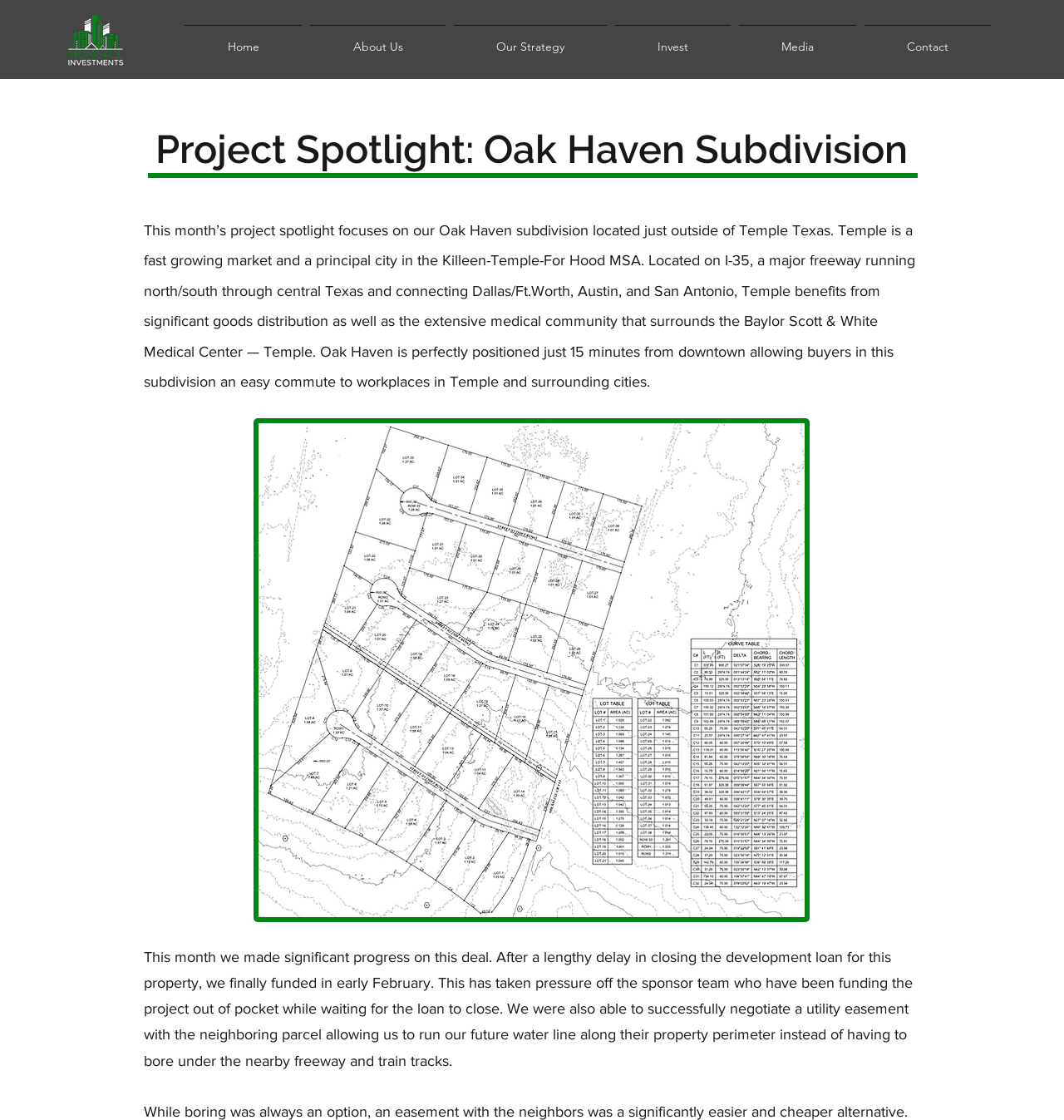What is the name of the project spotlighted?
Relying on the image, give a concise answer in one word or a brief phrase.

Oak Haven Subdivision